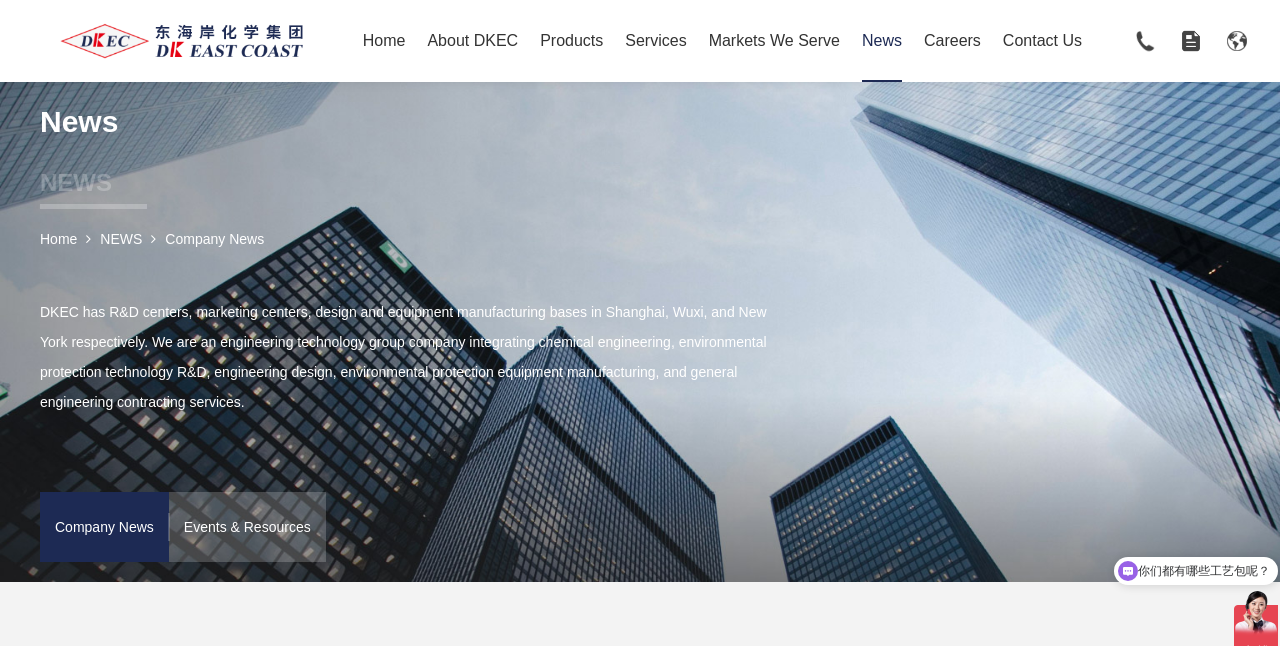Show the bounding box coordinates for the HTML element as described: "Pressure swing adsorption PSA".

[0.166, 0.263, 0.38, 0.32]